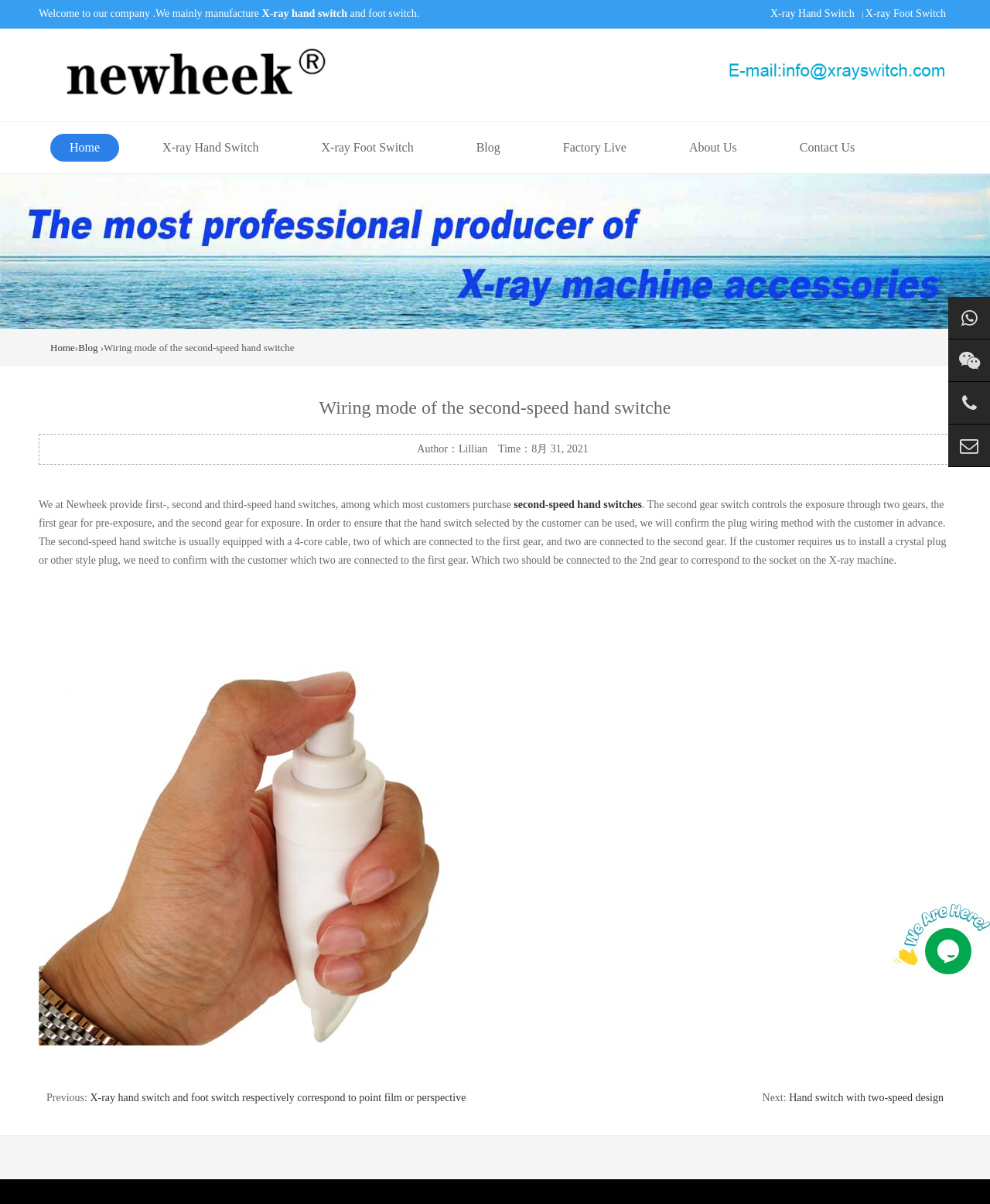Using the webpage screenshot and the element description WeChat, determine the bounding box coordinates. Specify the coordinates in the format (top-left x, top-left y, bottom-right x, bottom-right y) with values ranging from 0 to 1.

[0.958, 0.282, 1.0, 0.317]